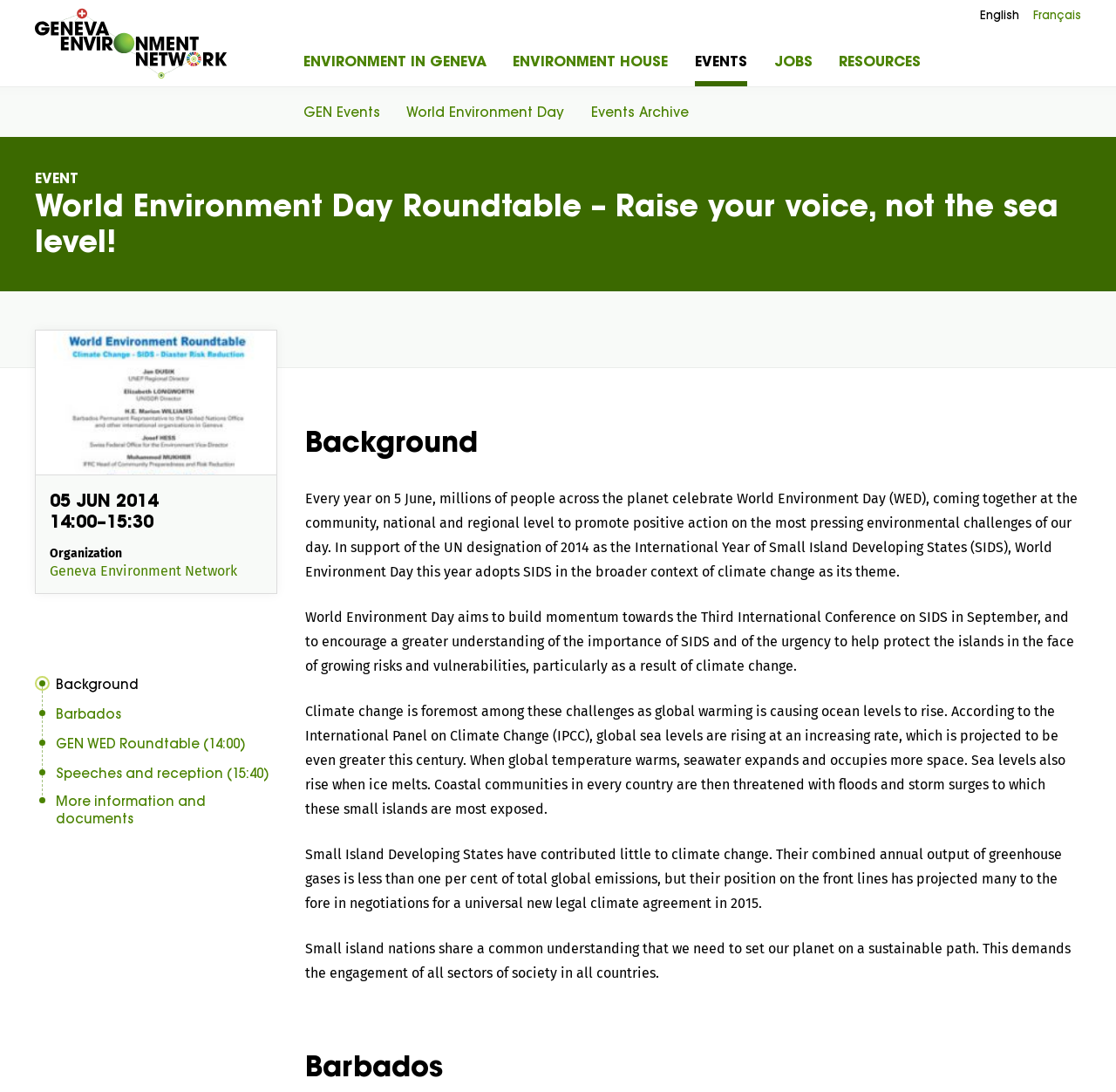Given the webpage screenshot, identify the bounding box of the UI element that matches this description: "Events".

[0.623, 0.032, 0.669, 0.079]